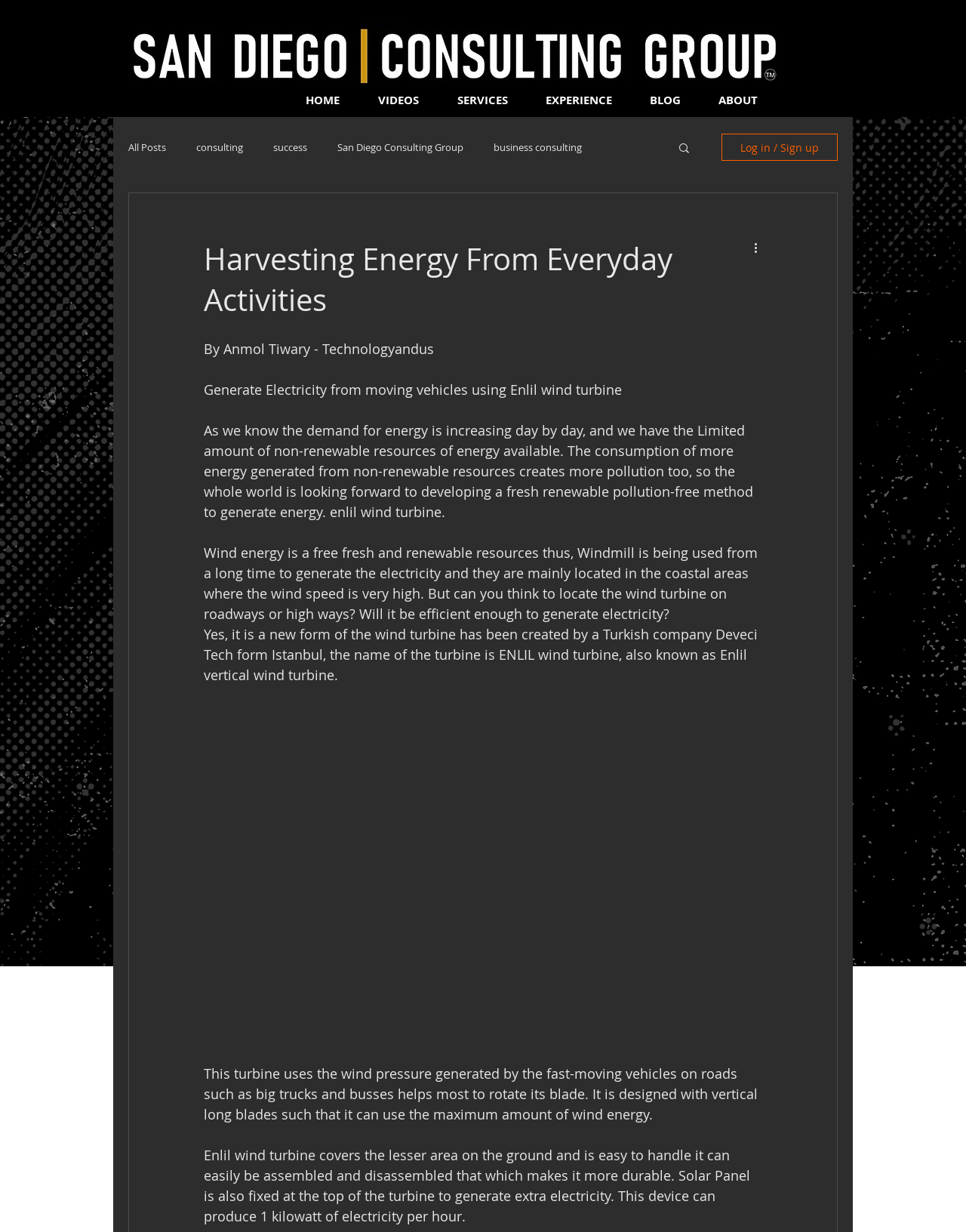Identify the bounding box coordinates of the clickable region to carry out the given instruction: "Log in or sign up".

[0.747, 0.108, 0.867, 0.131]